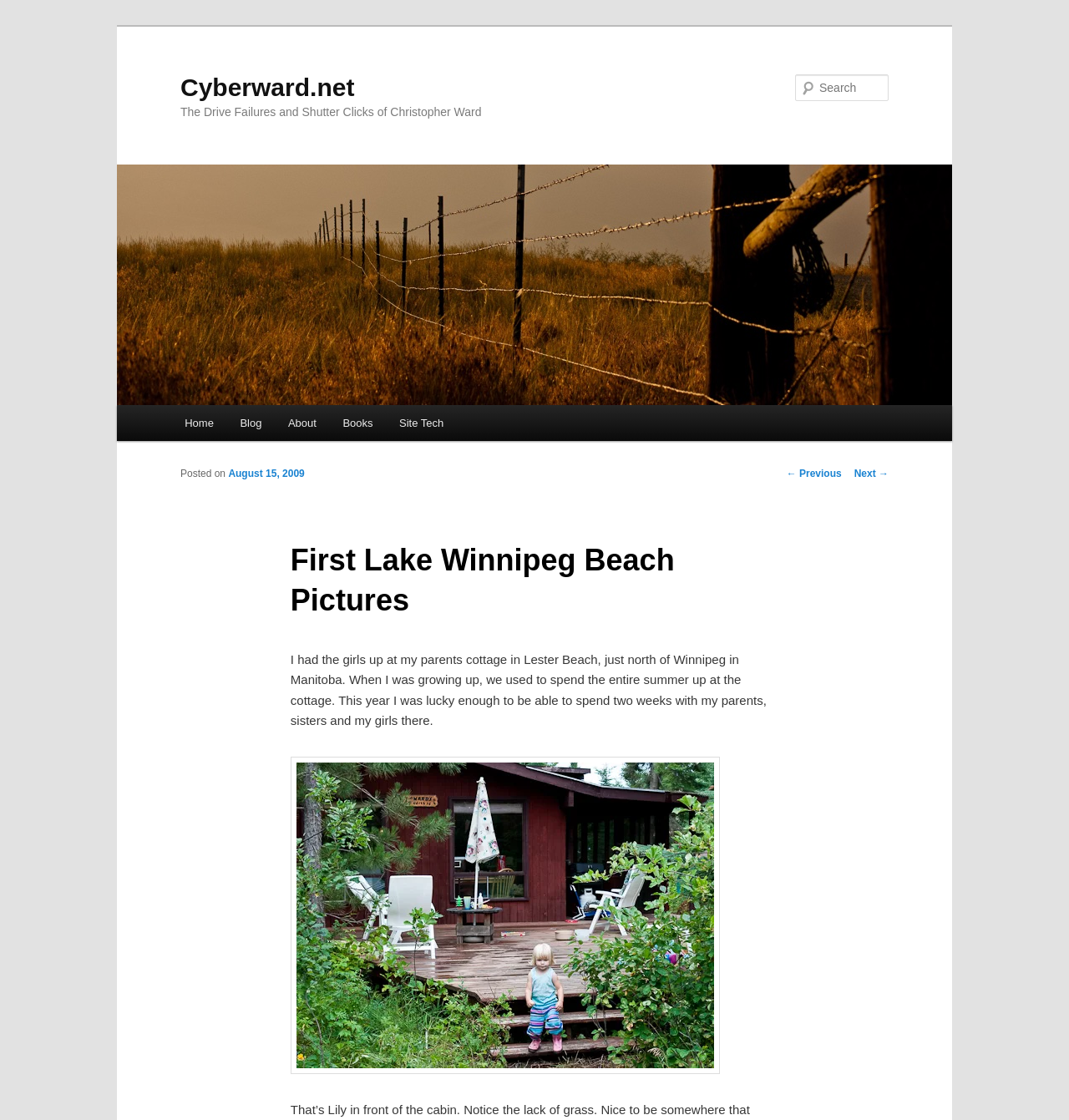Please find the bounding box coordinates (top-left x, top-left y, bottom-right x, bottom-right y) in the screenshot for the UI element described as follows: Books

[0.308, 0.362, 0.361, 0.394]